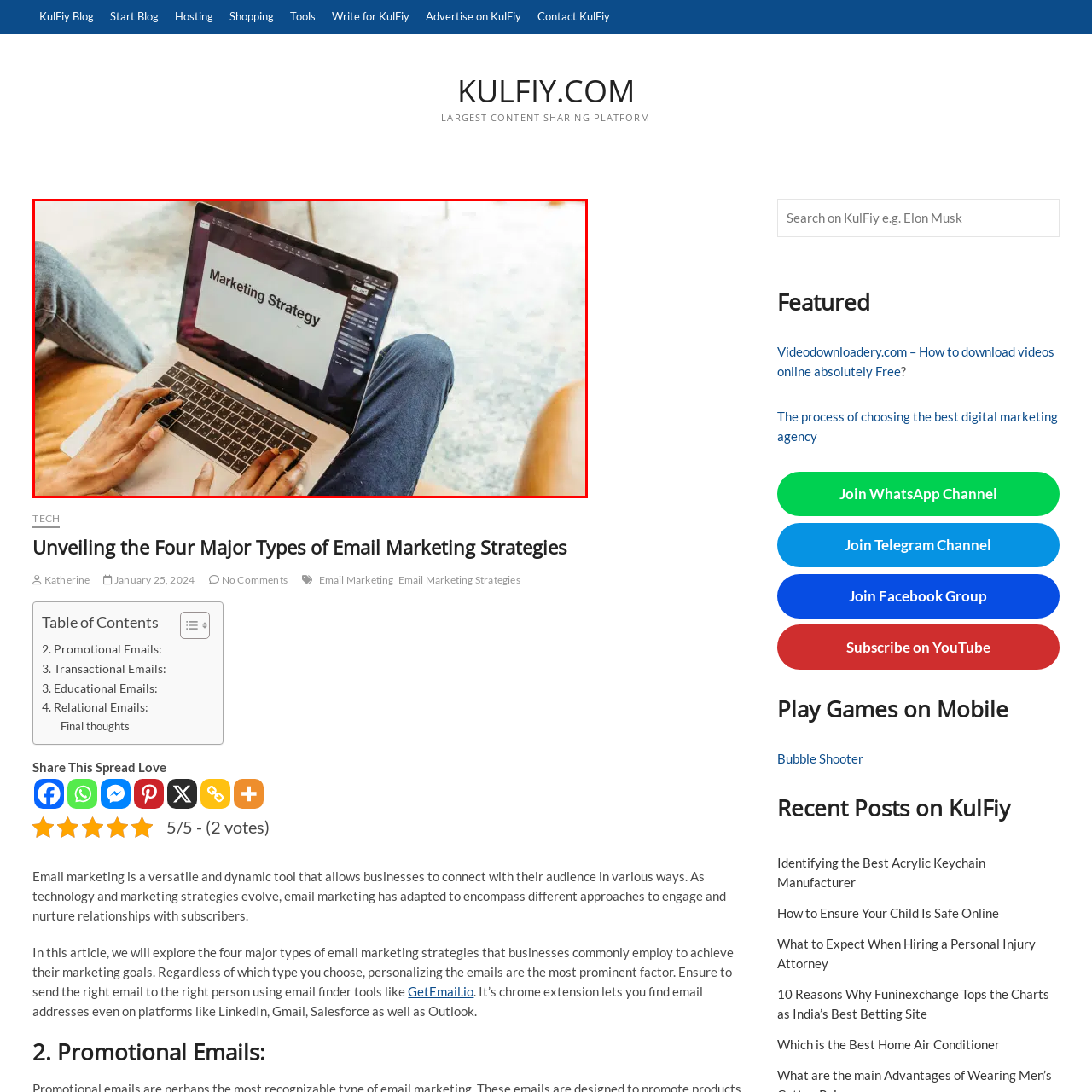What is the person's hands positioned over?
Focus on the image enclosed by the red bounding box and elaborate on your answer to the question based on the visual details present.

The person's hands are positioned over the keyboard, indicating an engaging work session, emphasizing a practical approach to strategic thinking.